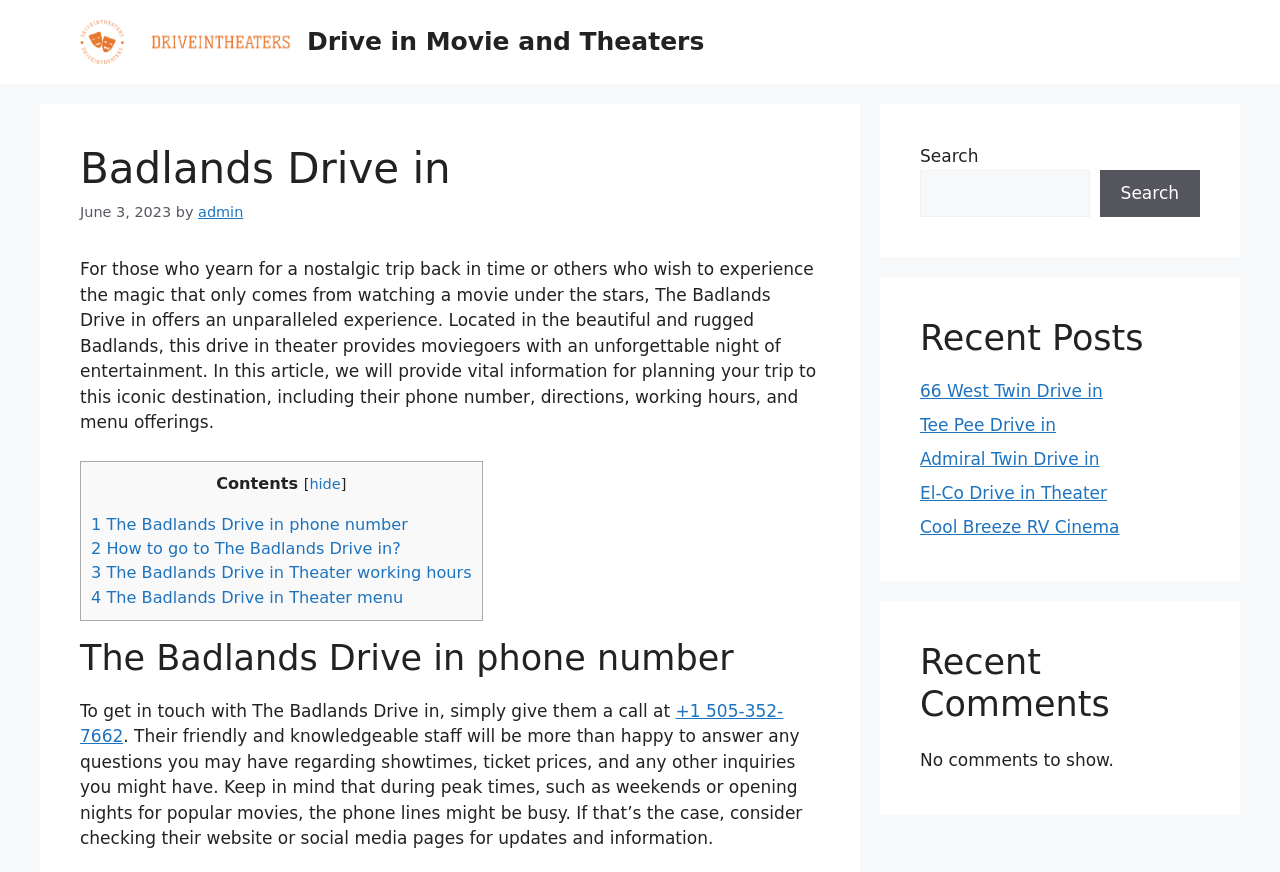Please identify the bounding box coordinates of the area I need to click to accomplish the following instruction: "Read recent posts".

[0.719, 0.364, 0.938, 0.412]